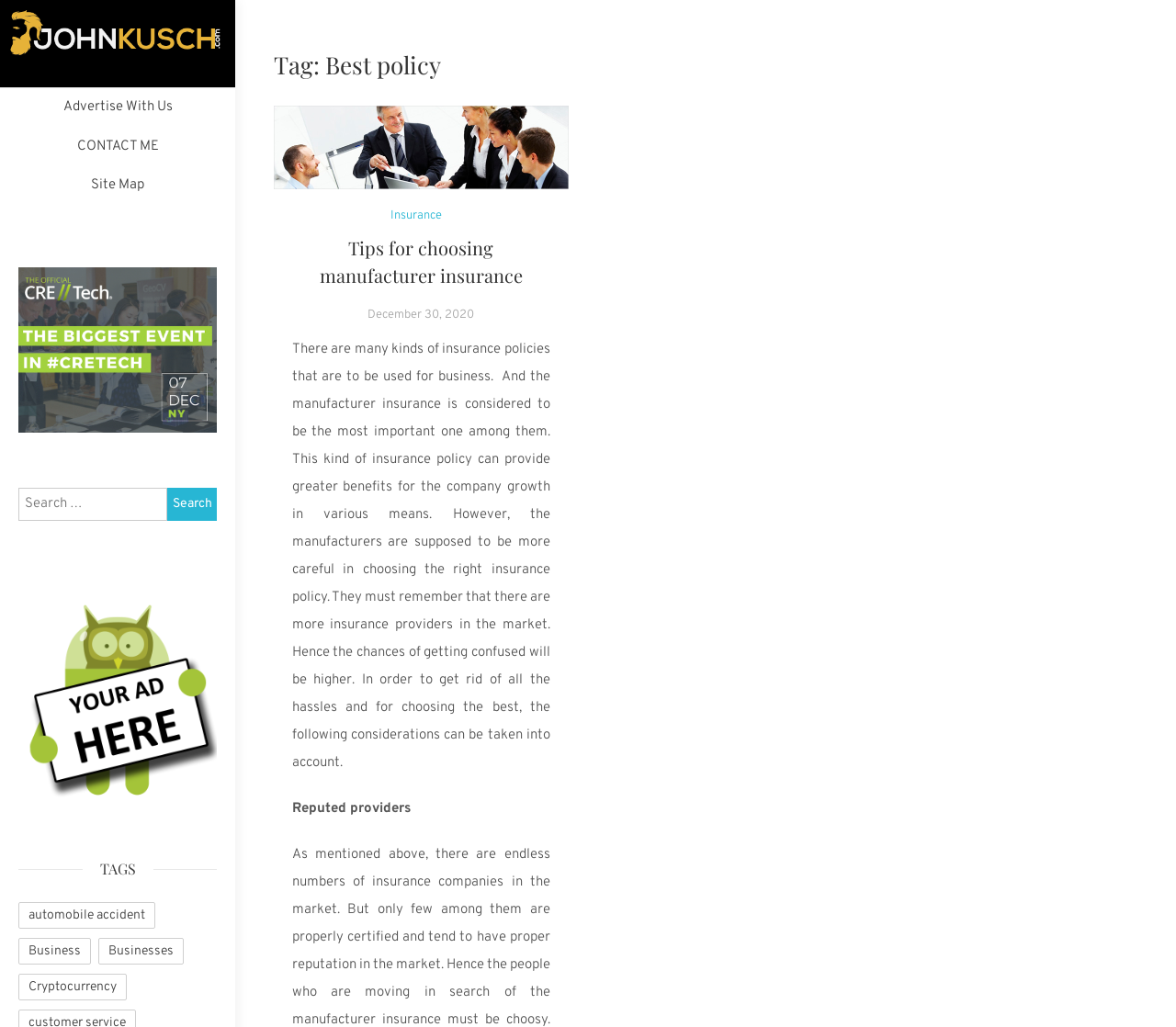What is the date of the article 'Tips for choosing manufacturer insurance'?
Answer briefly with a single word or phrase based on the image.

December 30, 2020